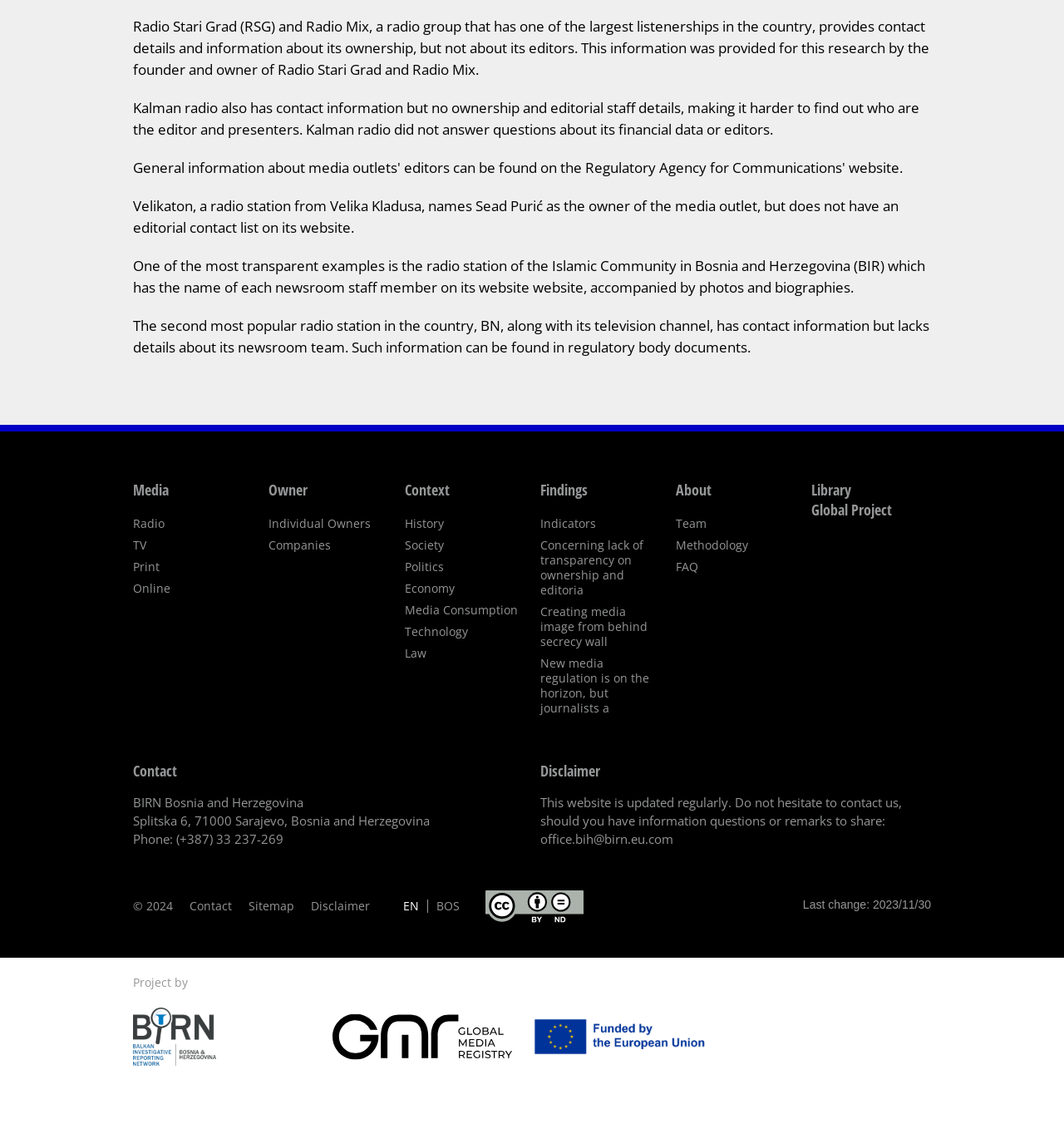Bounding box coordinates must be specified in the format (top-left x, top-left y, bottom-right x, bottom-right y). All values should be floating point numbers between 0 and 1. What are the bounding box coordinates of the UI element described as: Media Consumption

[0.38, 0.536, 0.486, 0.55]